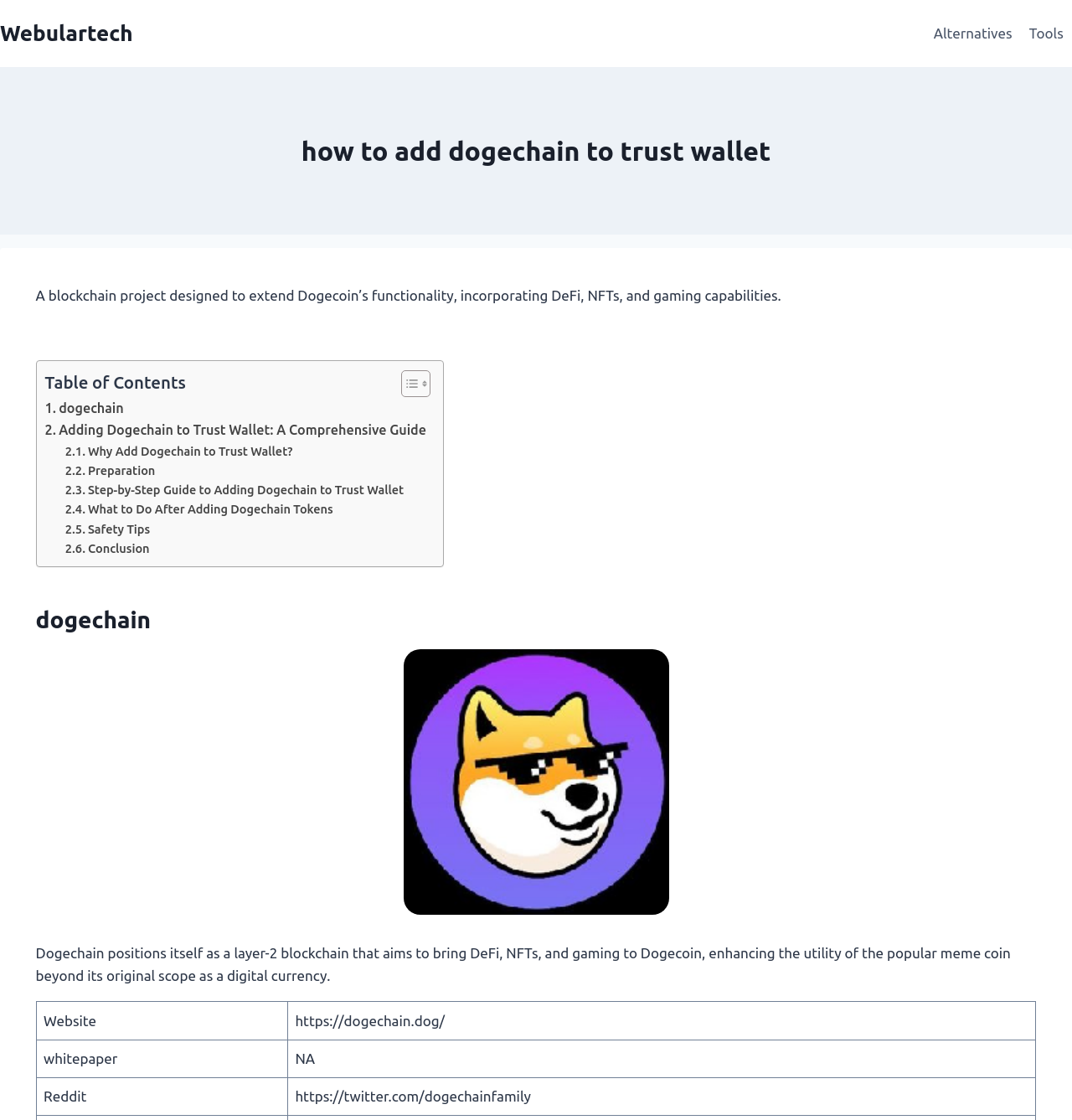Identify the coordinates of the bounding box for the element that must be clicked to accomplish the instruction: "Check the Dogechain whitepaper".

[0.268, 0.928, 0.966, 0.962]